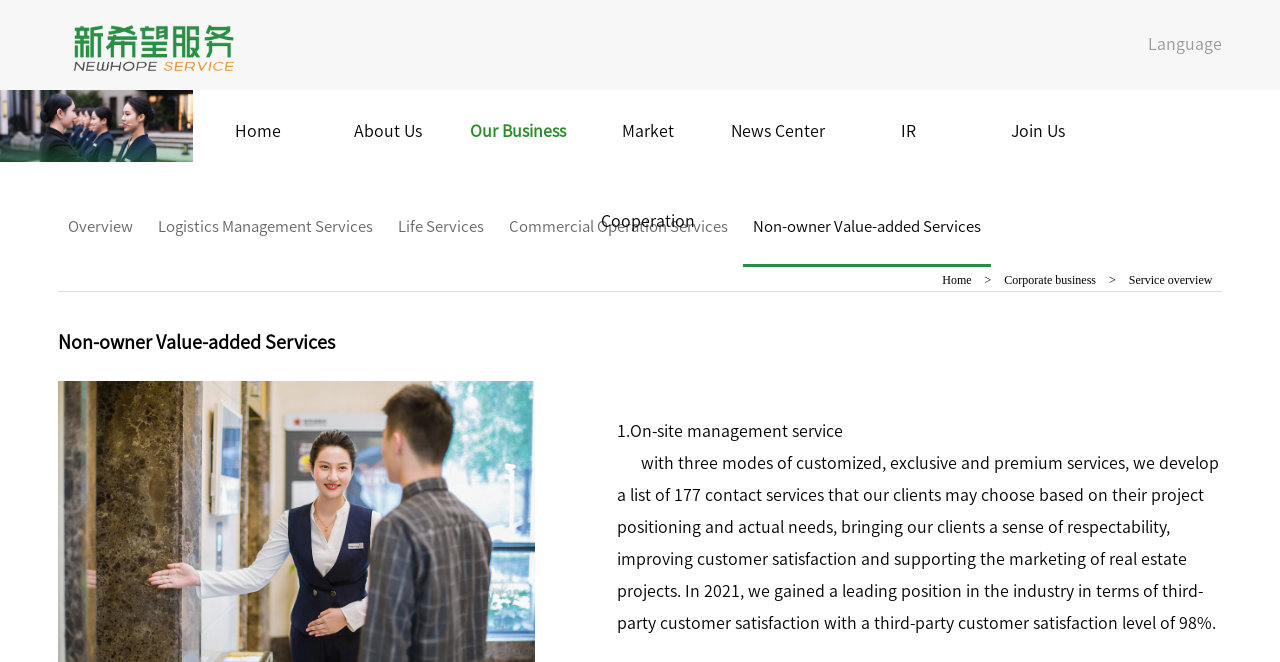Bounding box coordinates must be specified in the format (top-left x, top-left y, bottom-right x, bottom-right y). All values should be floating point numbers between 0 and 1. What are the bounding box coordinates of the UI element described as: Corporate business

[0.785, 0.412, 0.856, 0.433]